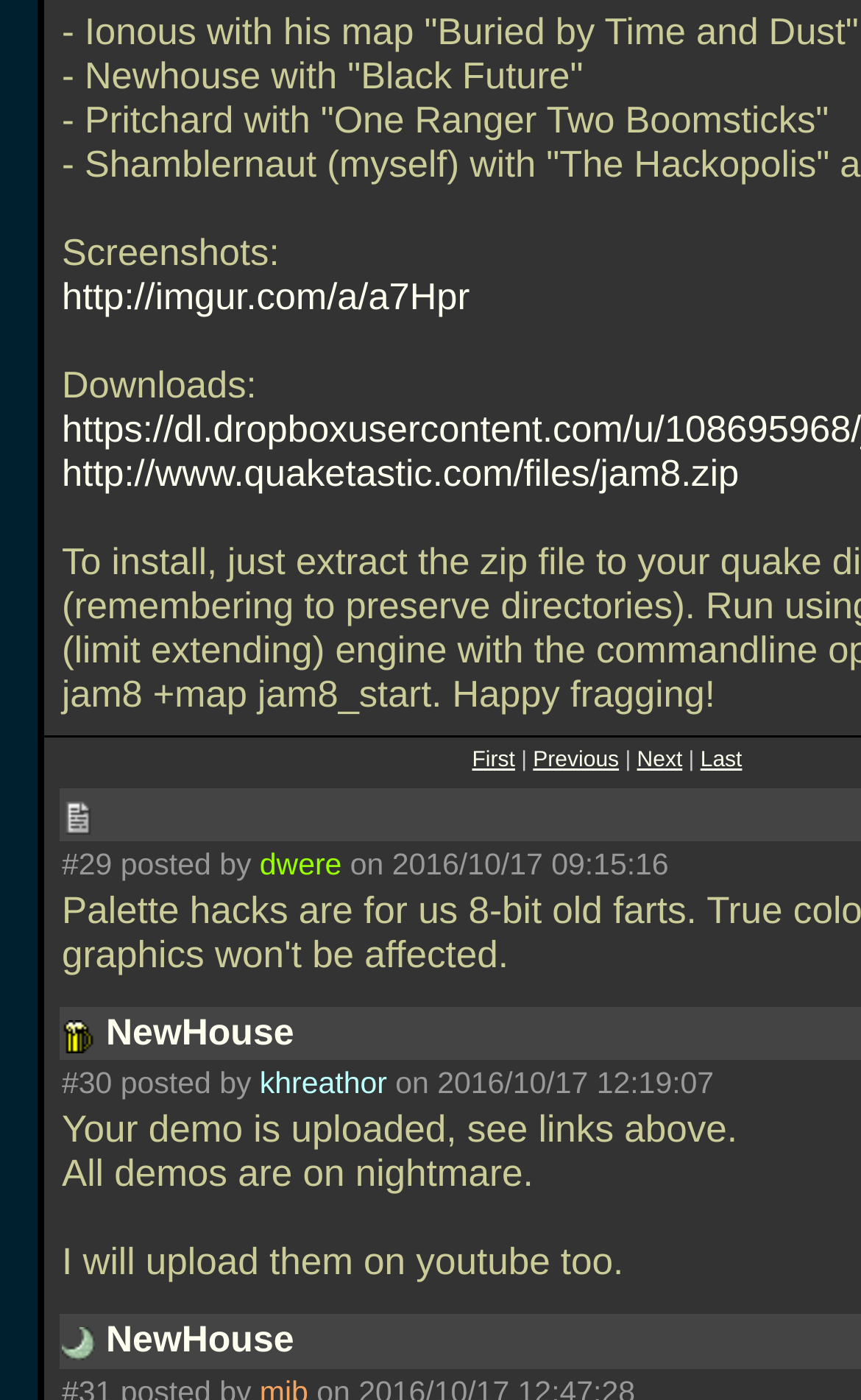Using the element description: "First", determine the bounding box coordinates. The coordinates should be in the format [left, top, right, bottom], with values between 0 and 1.

[0.548, 0.535, 0.598, 0.552]